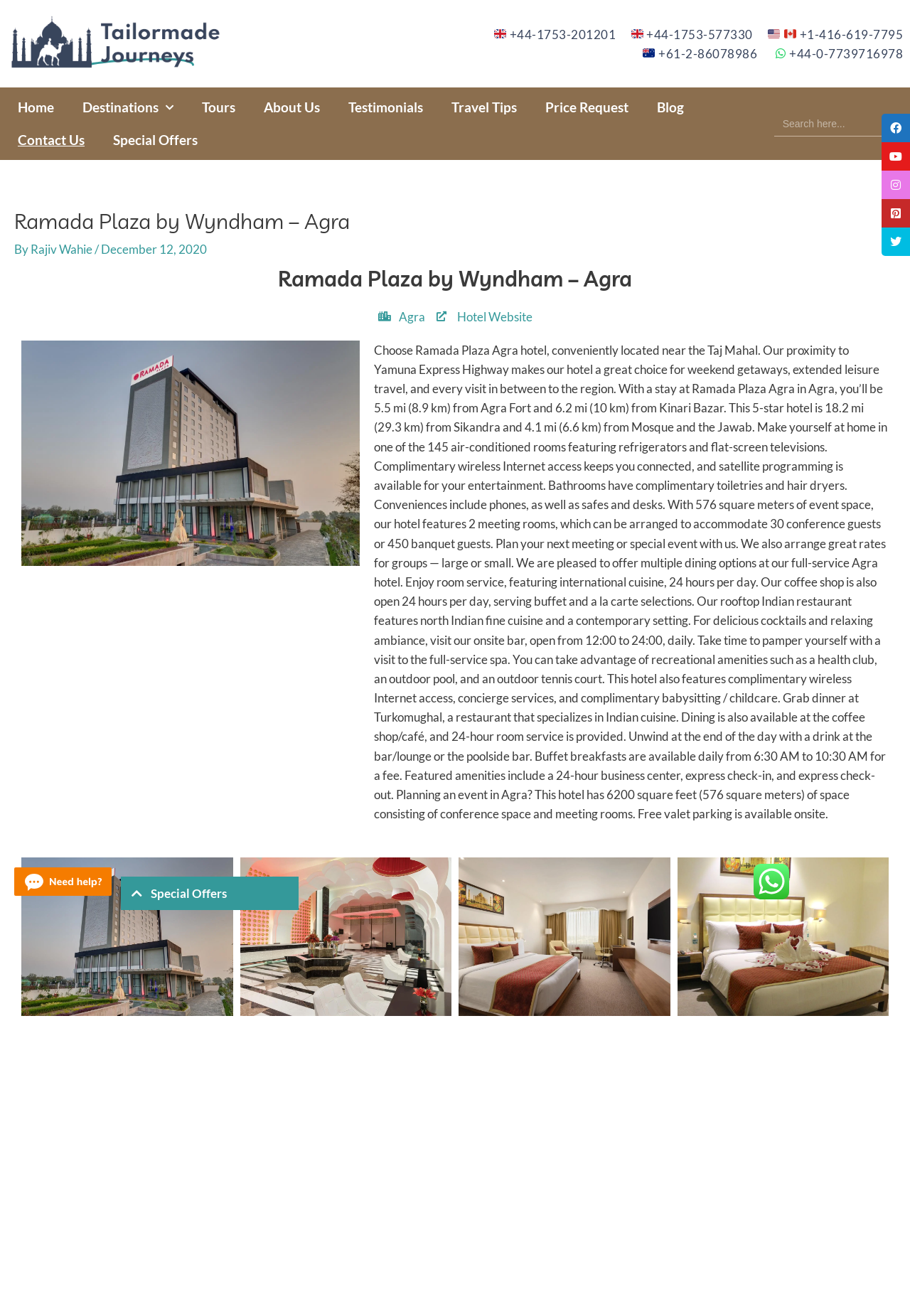Locate the bounding box coordinates of the element that needs to be clicked to carry out the instruction: "Contact Us". The coordinates should be given as four float numbers ranging from 0 to 1, i.e., [left, top, right, bottom].

[0.004, 0.094, 0.109, 0.119]